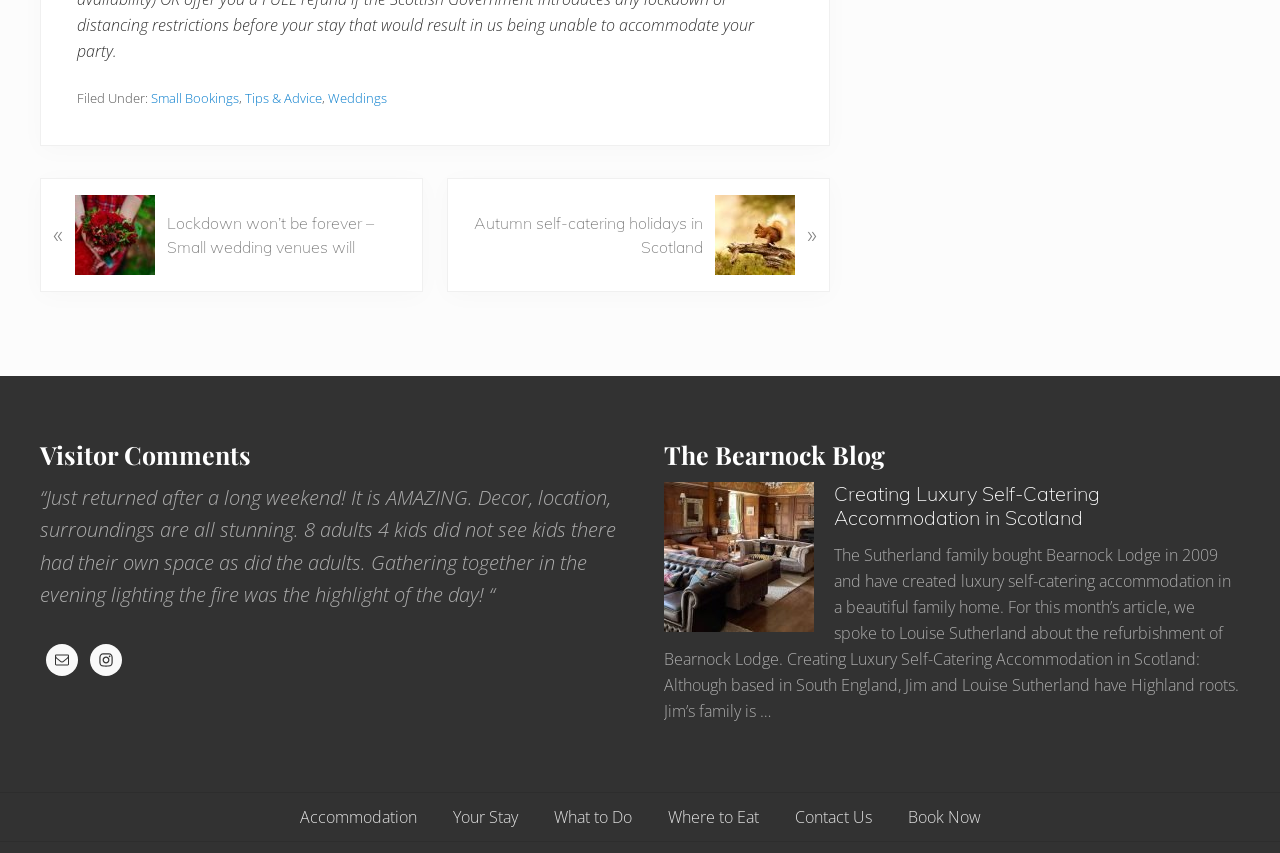How many links are in the footer?
Refer to the image and provide a one-word or short phrase answer.

5